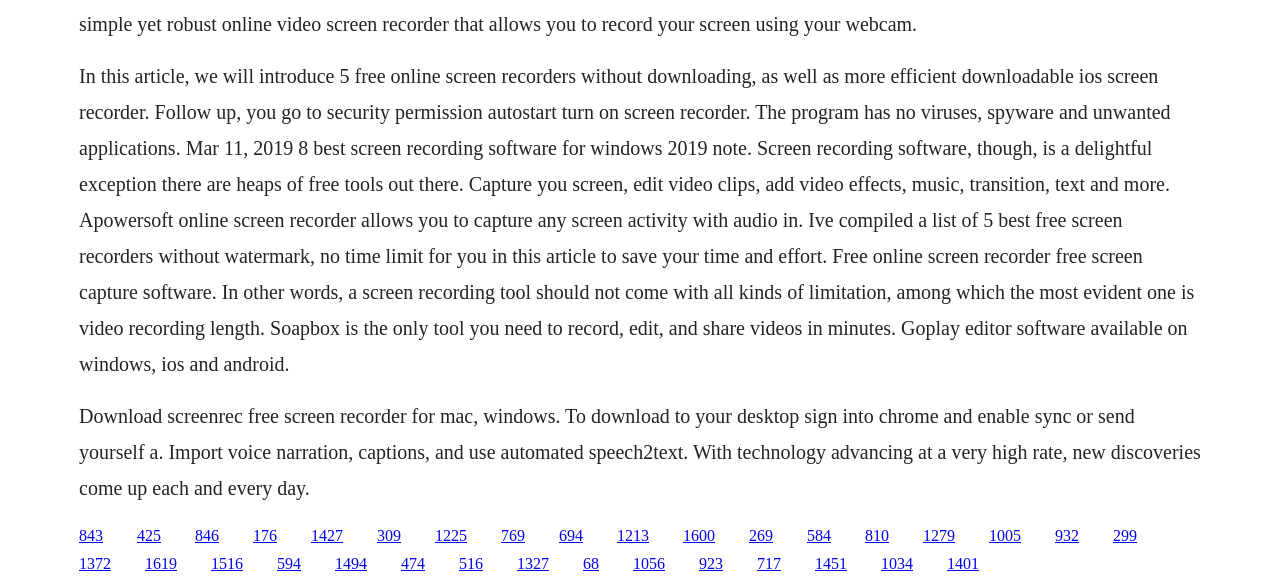What can be imported into screen recording software?
Based on the image, answer the question with as much detail as possible.

The webpage mentions that screen recording software allows users to import voice narration, captions, and use automated speech-to-text. This suggests that users can add additional elements to their screen recordings to make them more engaging and informative.